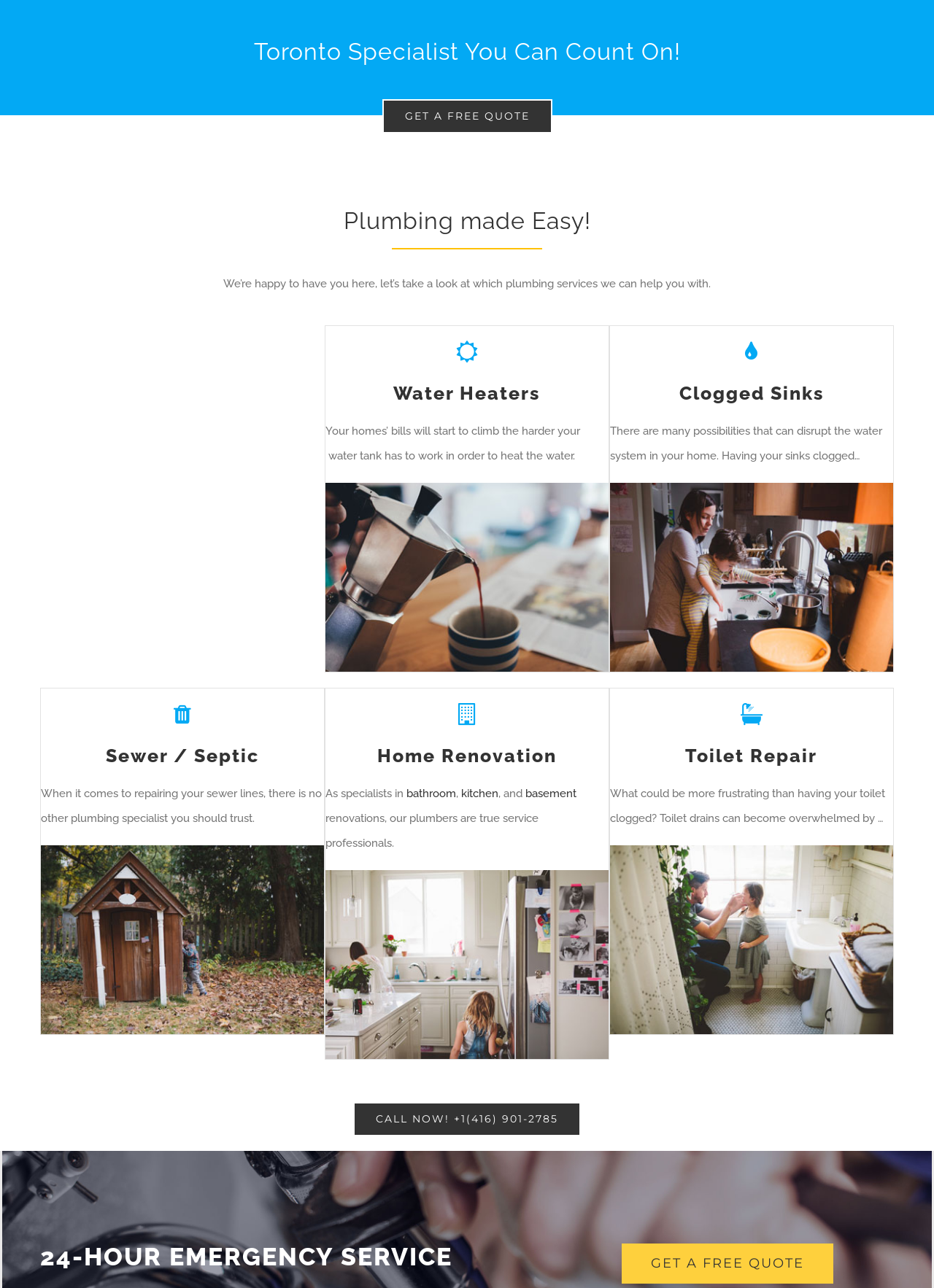Please determine the bounding box of the UI element that matches this description: Get a free quote. The coordinates should be given as (top-left x, top-left y, bottom-right x, bottom-right y), with all values between 0 and 1.

[0.409, 0.077, 0.591, 0.104]